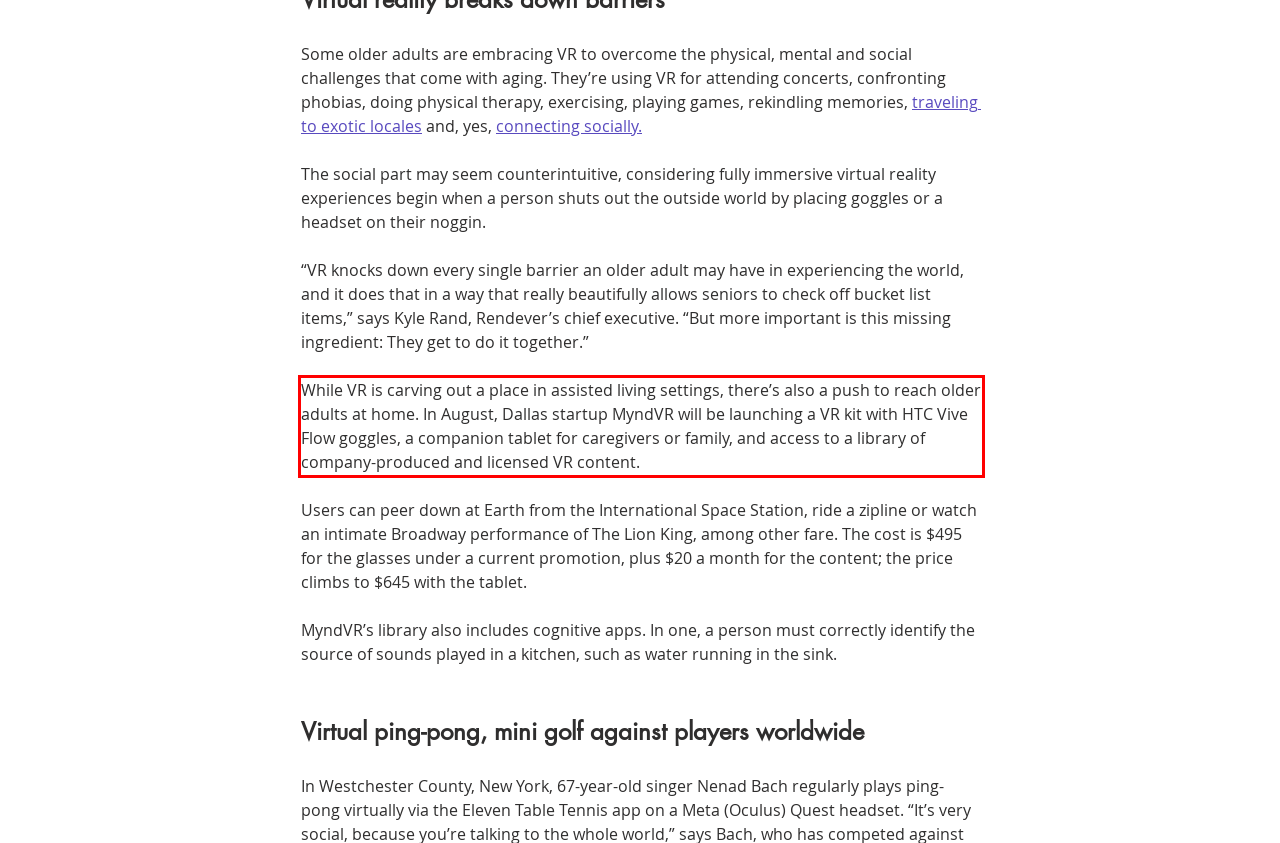Given a screenshot of a webpage with a red bounding box, extract the text content from the UI element inside the red bounding box.

While VR is carving out a place in assisted living settings, there’s also a push to reach older adults at home. In August, Dallas startup MyndVR will be launching a VR kit with HTC Vive Flow goggles, a companion tablet for caregivers or family, and access to a library of company-produced and licensed VR content.